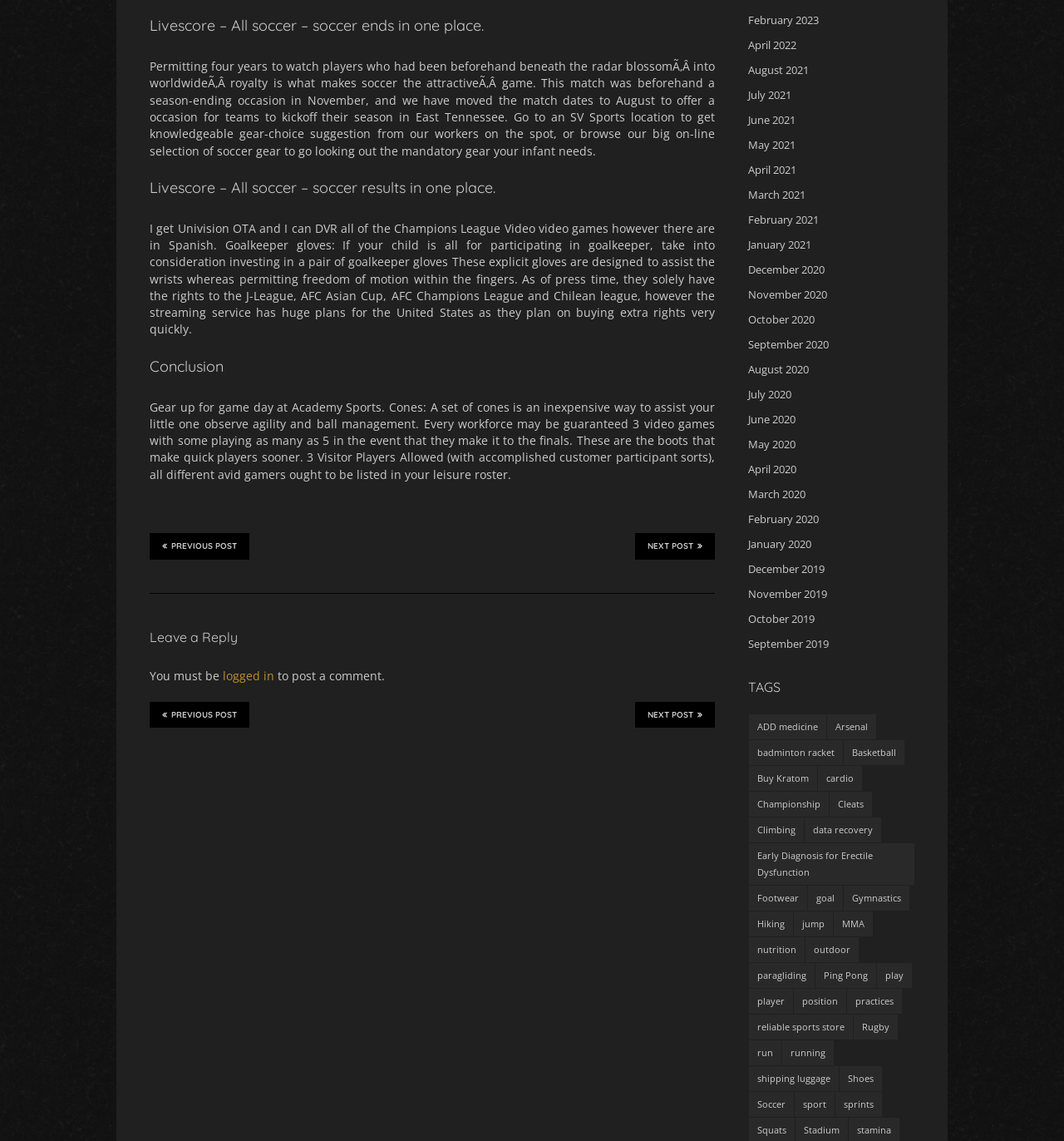Find the bounding box coordinates of the element to click in order to complete the given instruction: "Click on February 2023."

[0.703, 0.011, 0.77, 0.024]